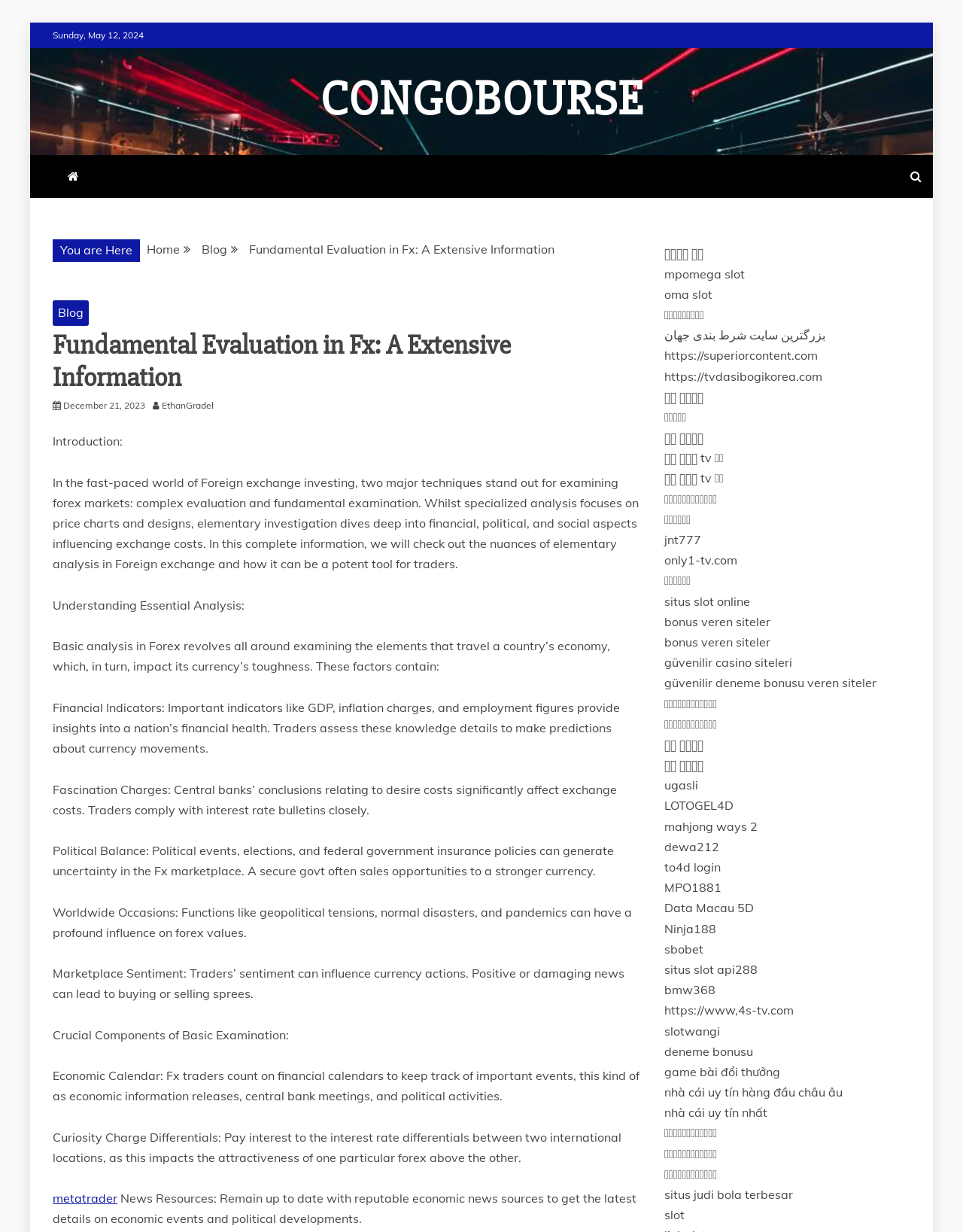Please predict the bounding box coordinates of the element's region where a click is necessary to complete the following instruction: "Follow the 'Blog' link". The coordinates should be represented by four float numbers between 0 and 1, i.e., [left, top, right, bottom].

[0.055, 0.244, 0.092, 0.264]